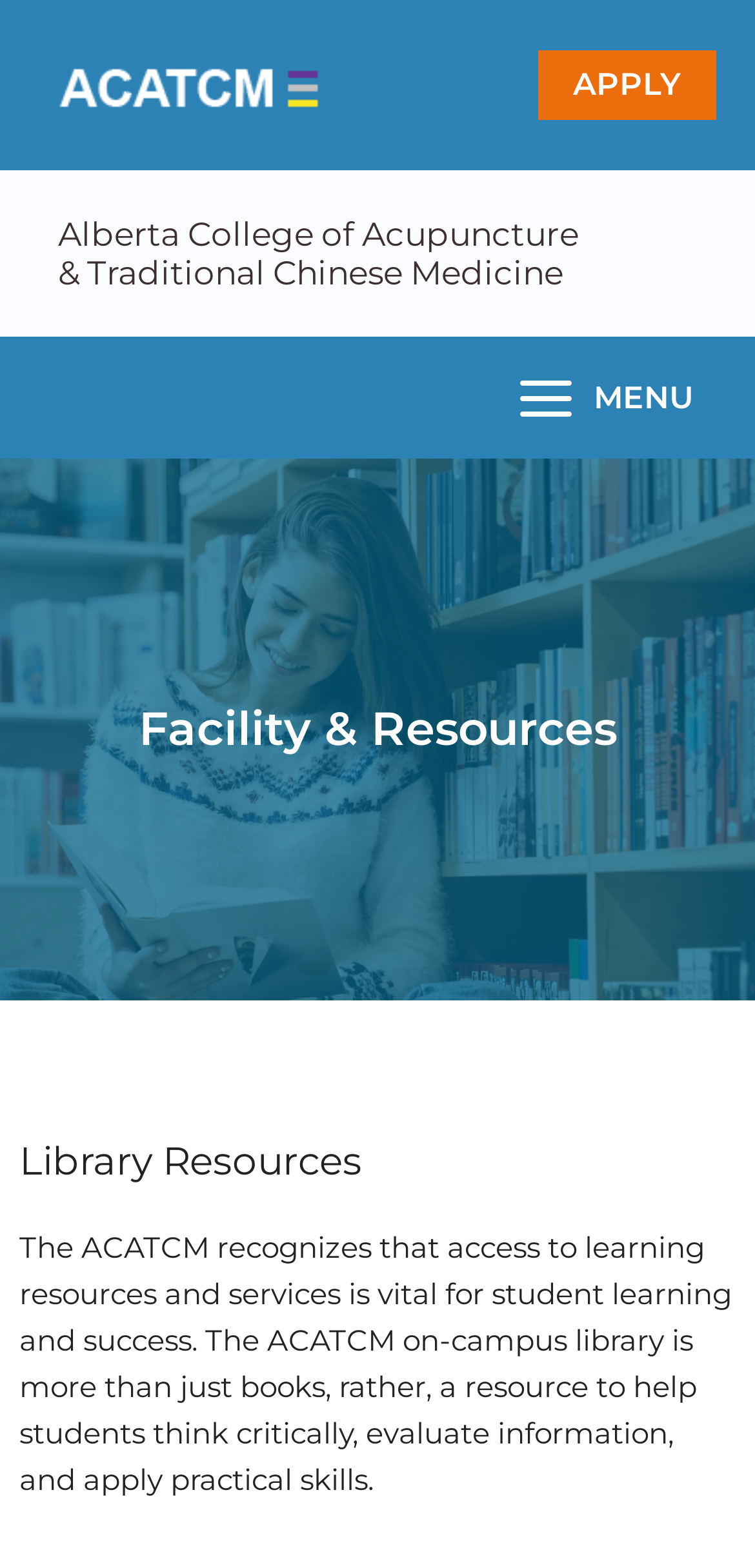Using the provided description Apply, find the bounding box coordinates for the UI element. Provide the coordinates in (top-left x, top-left y, bottom-right x, bottom-right y) format, ensuring all values are between 0 and 1.

[0.713, 0.032, 0.949, 0.077]